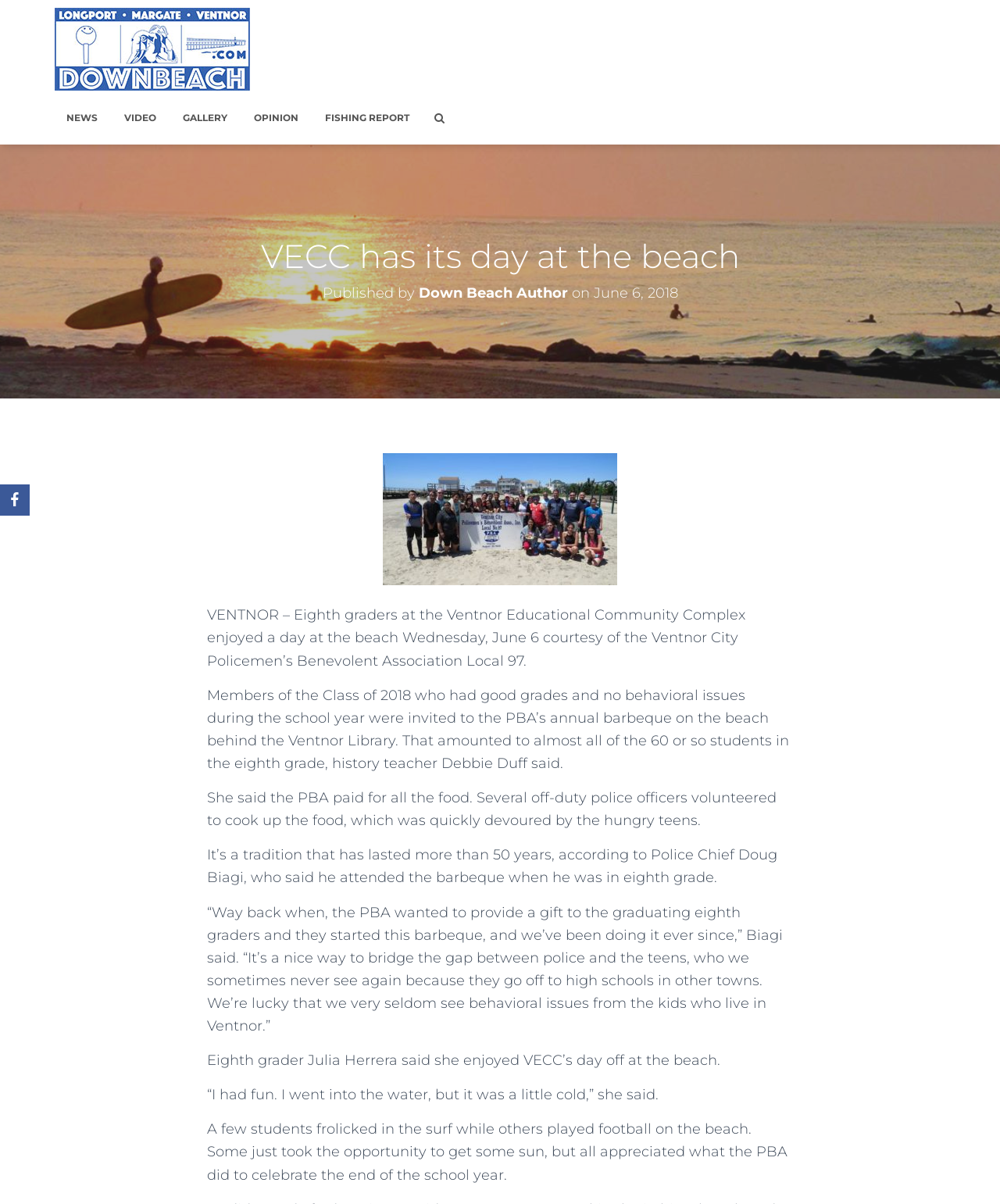Please provide a detailed answer to the question below based on the screenshot: 
What did some students do on the beach?

The article mentions that some students played football on the beach, while others frolicked in the surf or took the opportunity to get some sun.